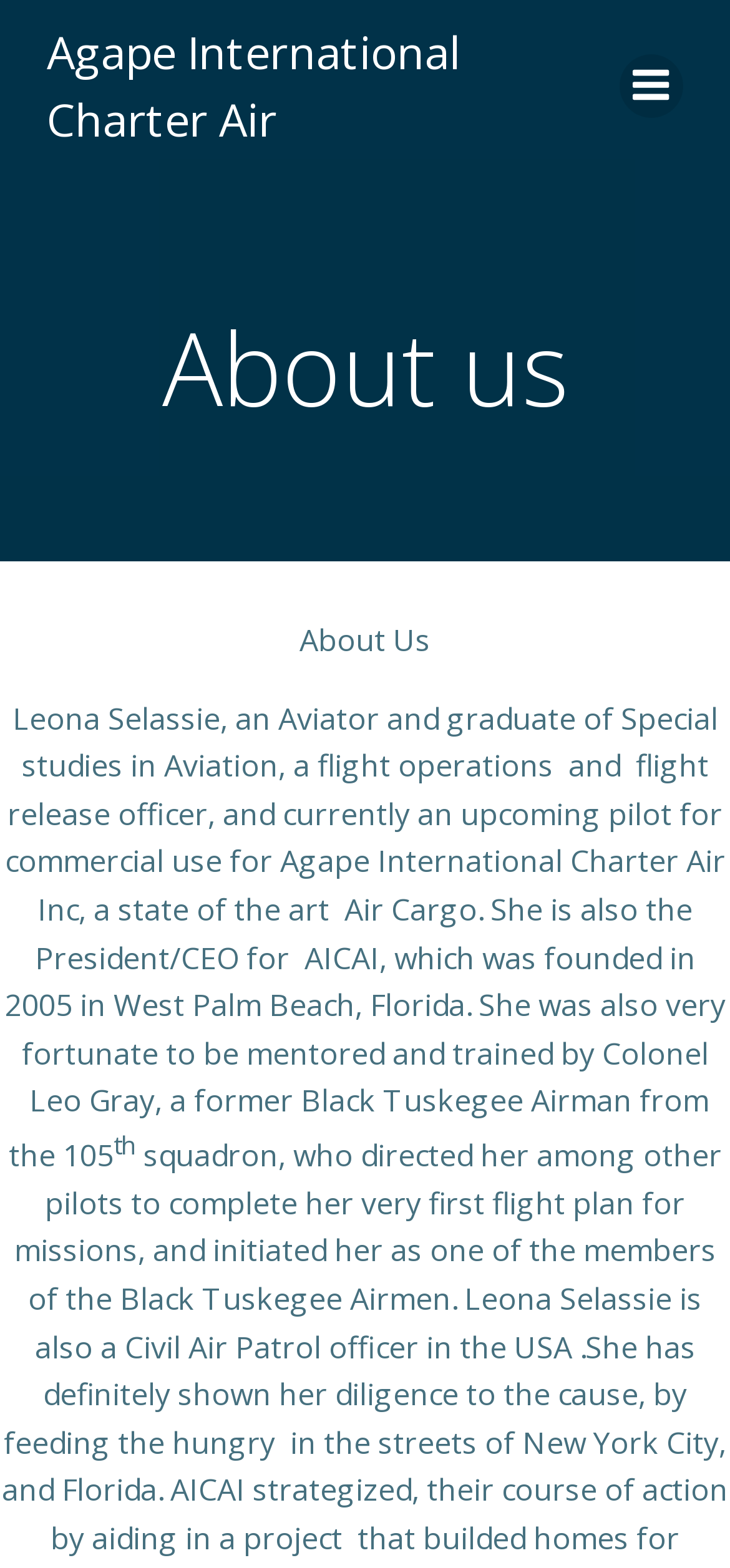Using the format (top-left x, top-left y, bottom-right x, bottom-right y), provide the bounding box coordinates for the described UI element. All values should be floating point numbers between 0 and 1: Agape International Charter Air

[0.064, 0.012, 0.797, 0.098]